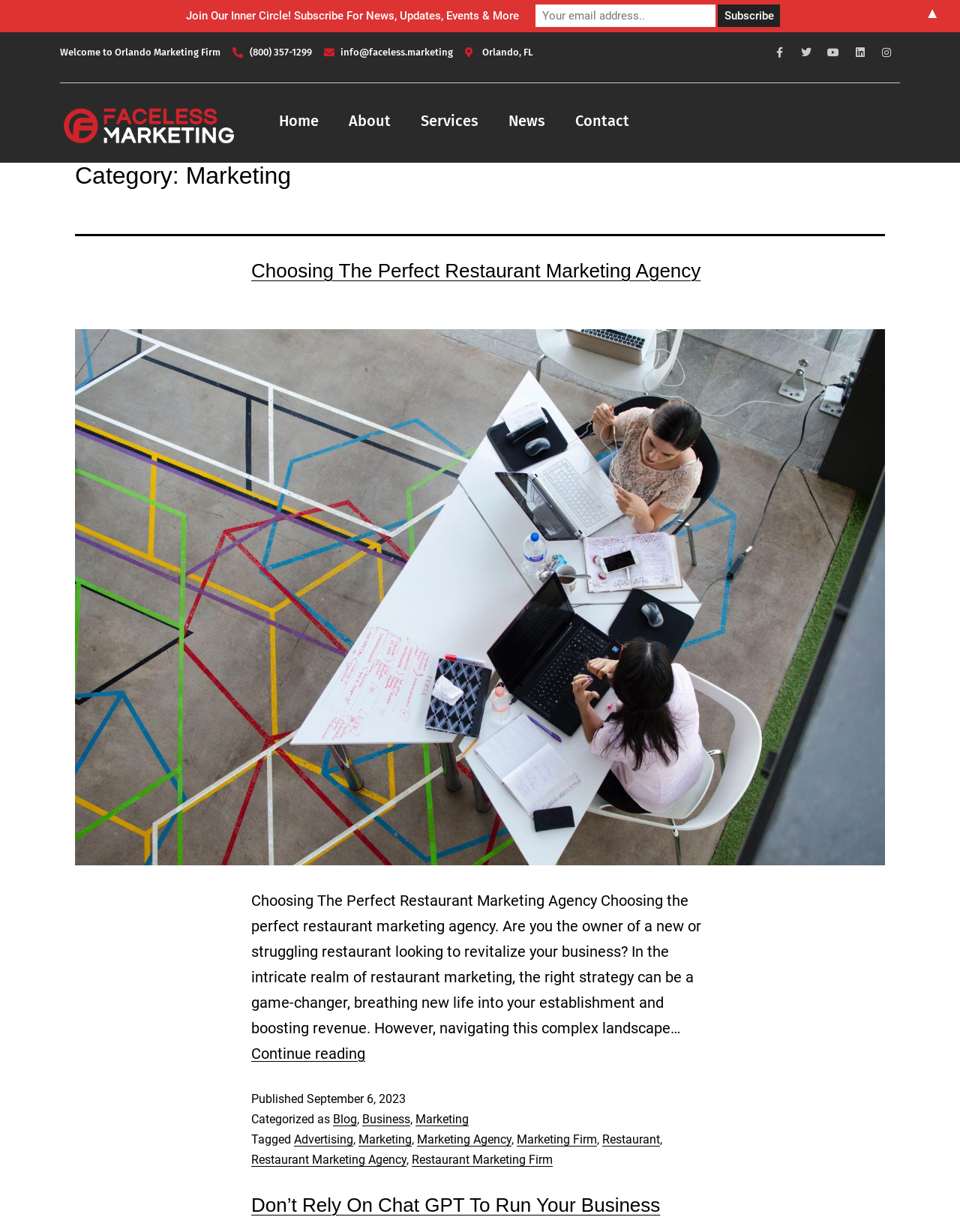Please identify the bounding box coordinates of the element on the webpage that should be clicked to follow this instruction: "Subscribe to the newsletter". The bounding box coordinates should be given as four float numbers between 0 and 1, formatted as [left, top, right, bottom].

[0.748, 0.004, 0.812, 0.022]